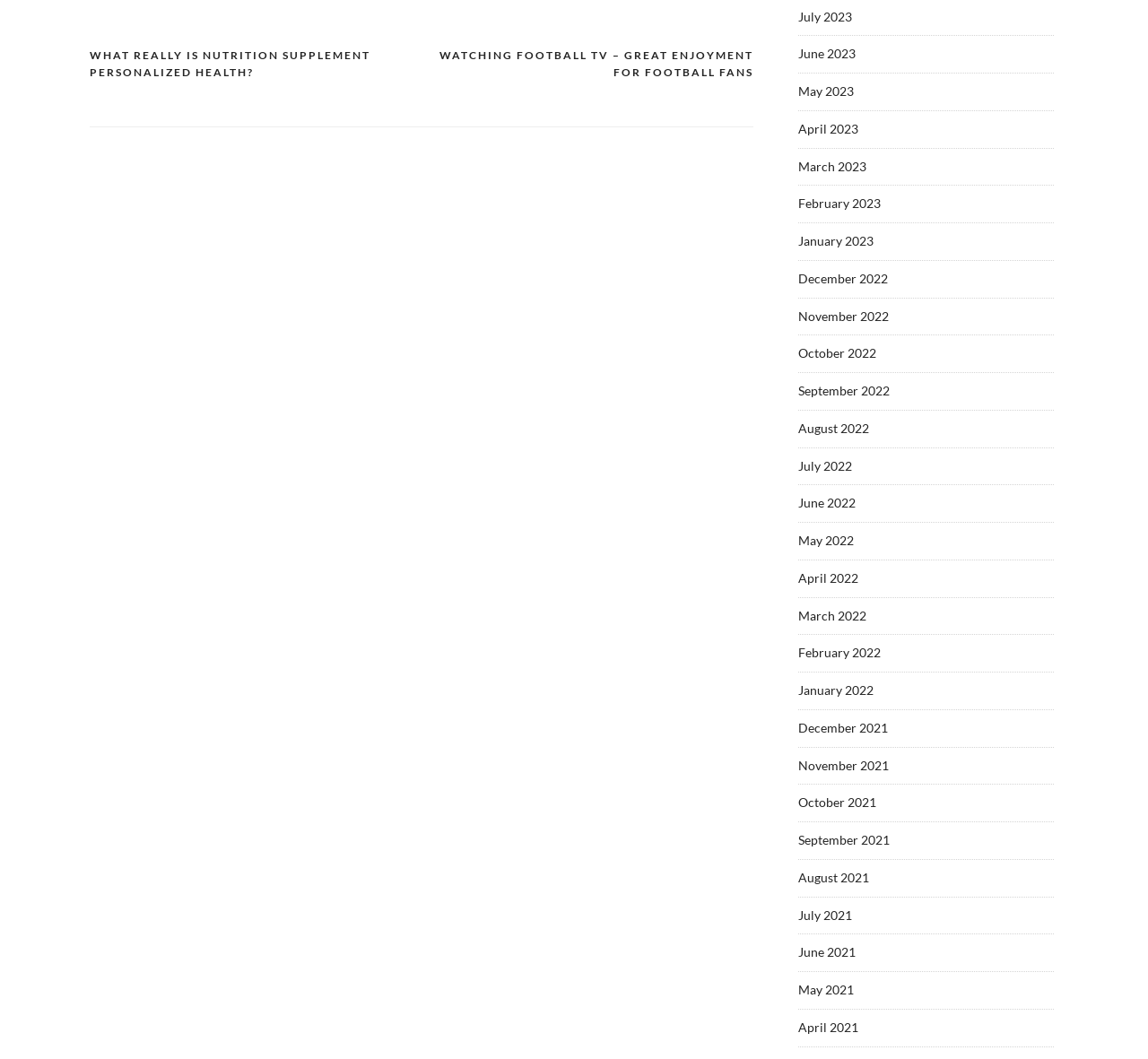Identify the bounding box coordinates of the clickable region necessary to fulfill the following instruction: "Browse 'June 2022'". The bounding box coordinates should be four float numbers between 0 and 1, i.e., [left, top, right, bottom].

[0.695, 0.468, 0.745, 0.482]